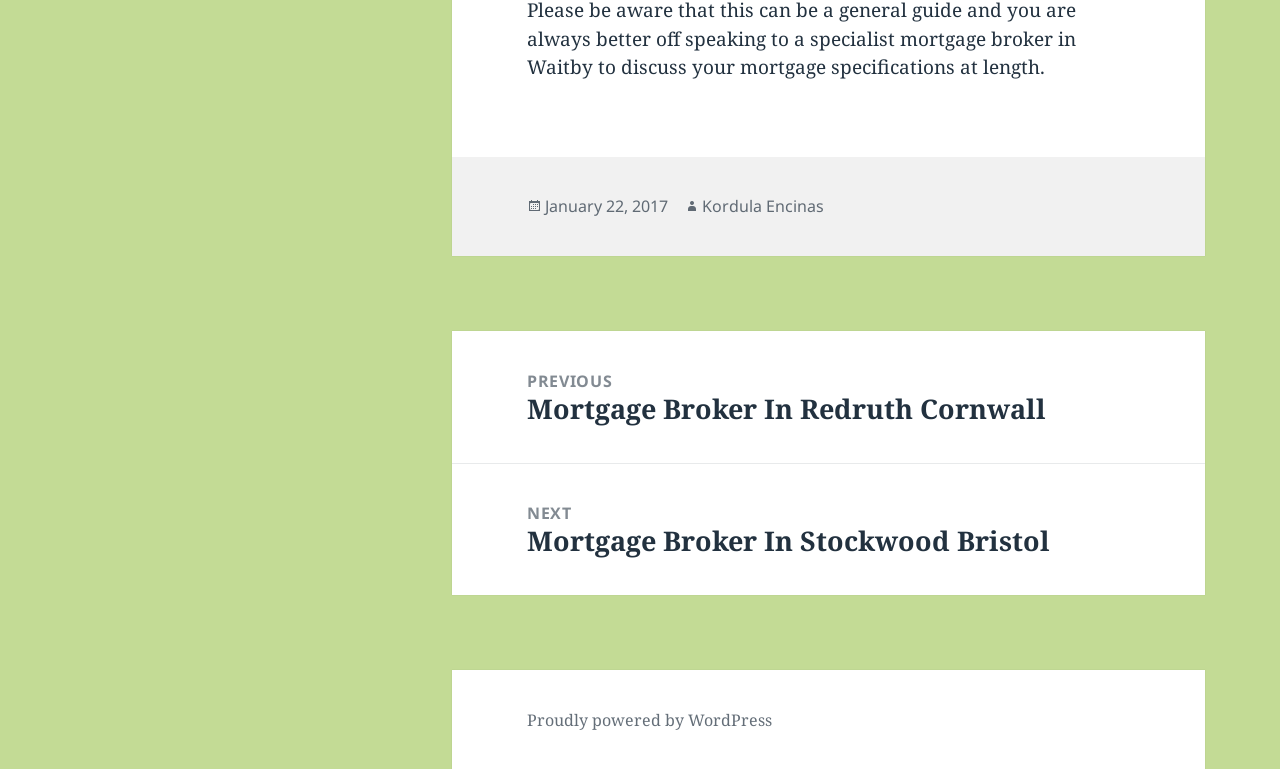What platform is powering the website?
Please respond to the question with as much detail as possible.

I found the platform powering the website by looking at the footer section of the webpage, where it says 'Proudly powered by WordPress'.